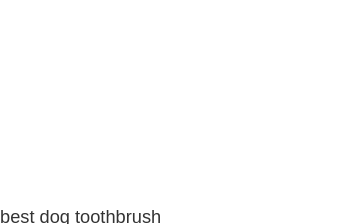Who is the target audience for the resource?
Analyze the image and provide a thorough answer to the question.

The caption suggests that the image is part of a resource aimed at educating dog owners about the best tools available for grooming and caring for their pets effectively, implying that the target audience for the resource is dog owners.